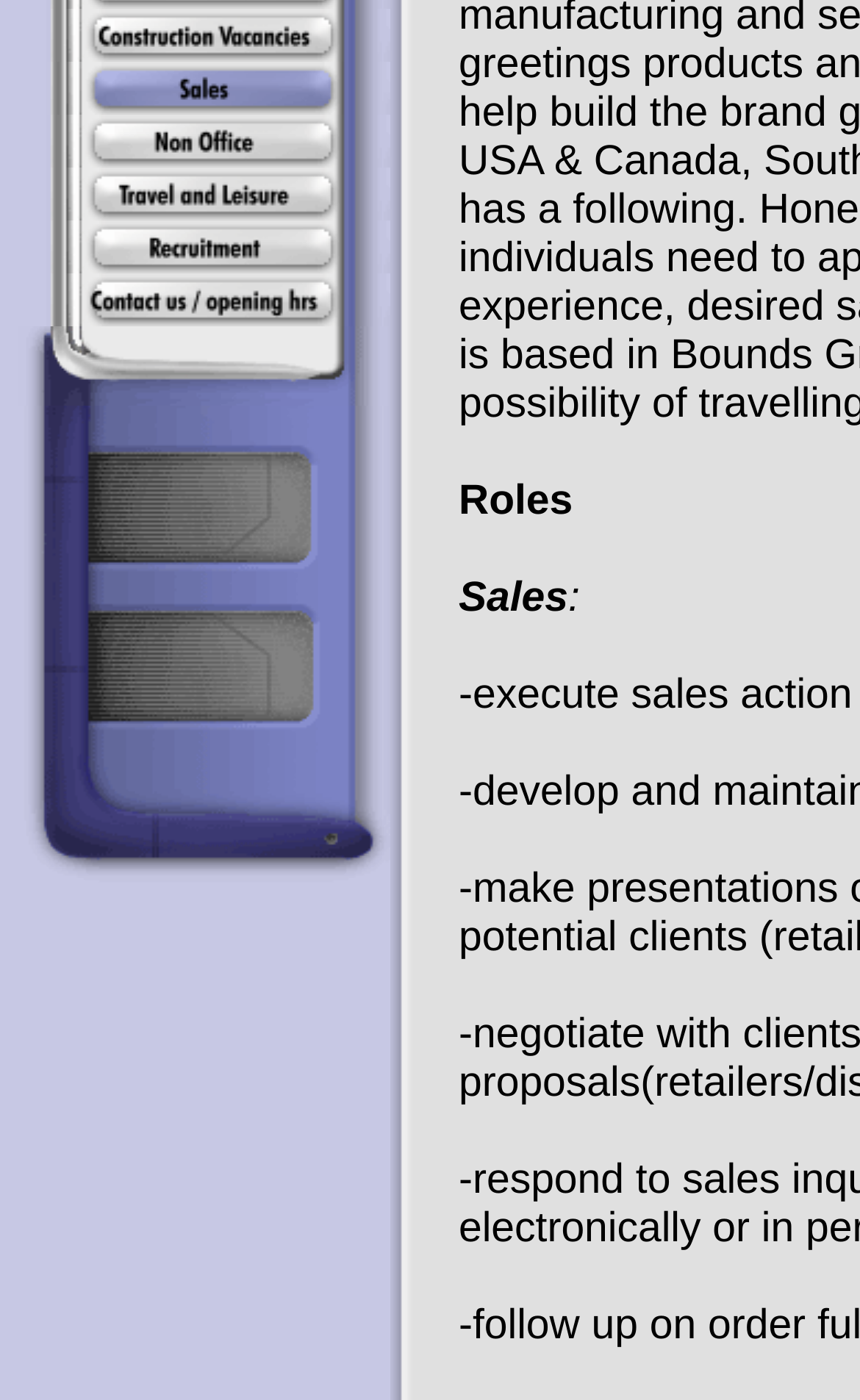Extract the bounding box for the UI element that matches this description: "alt="Travel and Leisure" name="CM4all_98012"".

[0.021, 0.139, 0.454, 0.162]